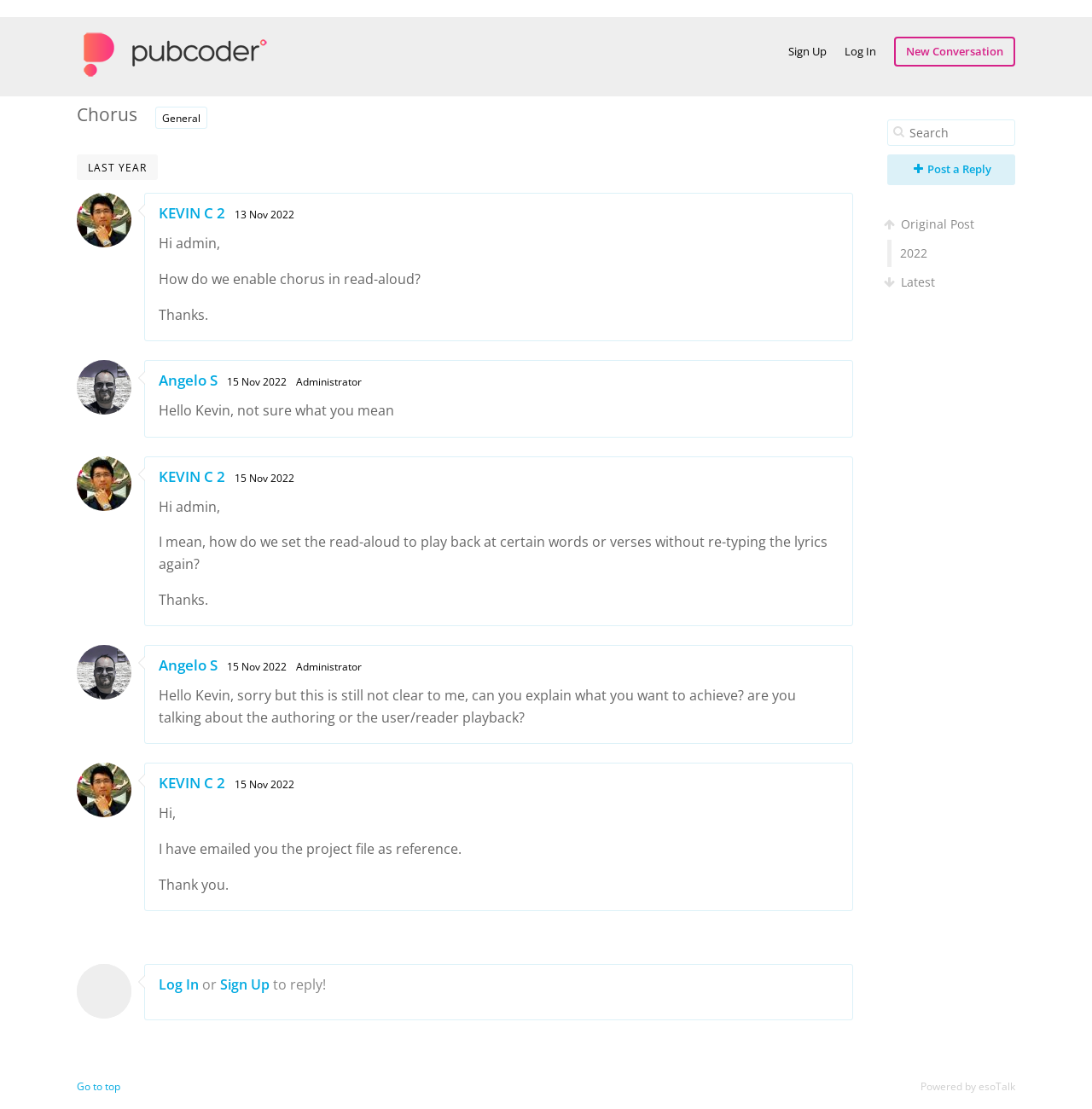Please provide a brief answer to the question using only one word or phrase: 
What is the text of the original post?

Hi admin, How do we enable chorus in read-aloud? Thanks.